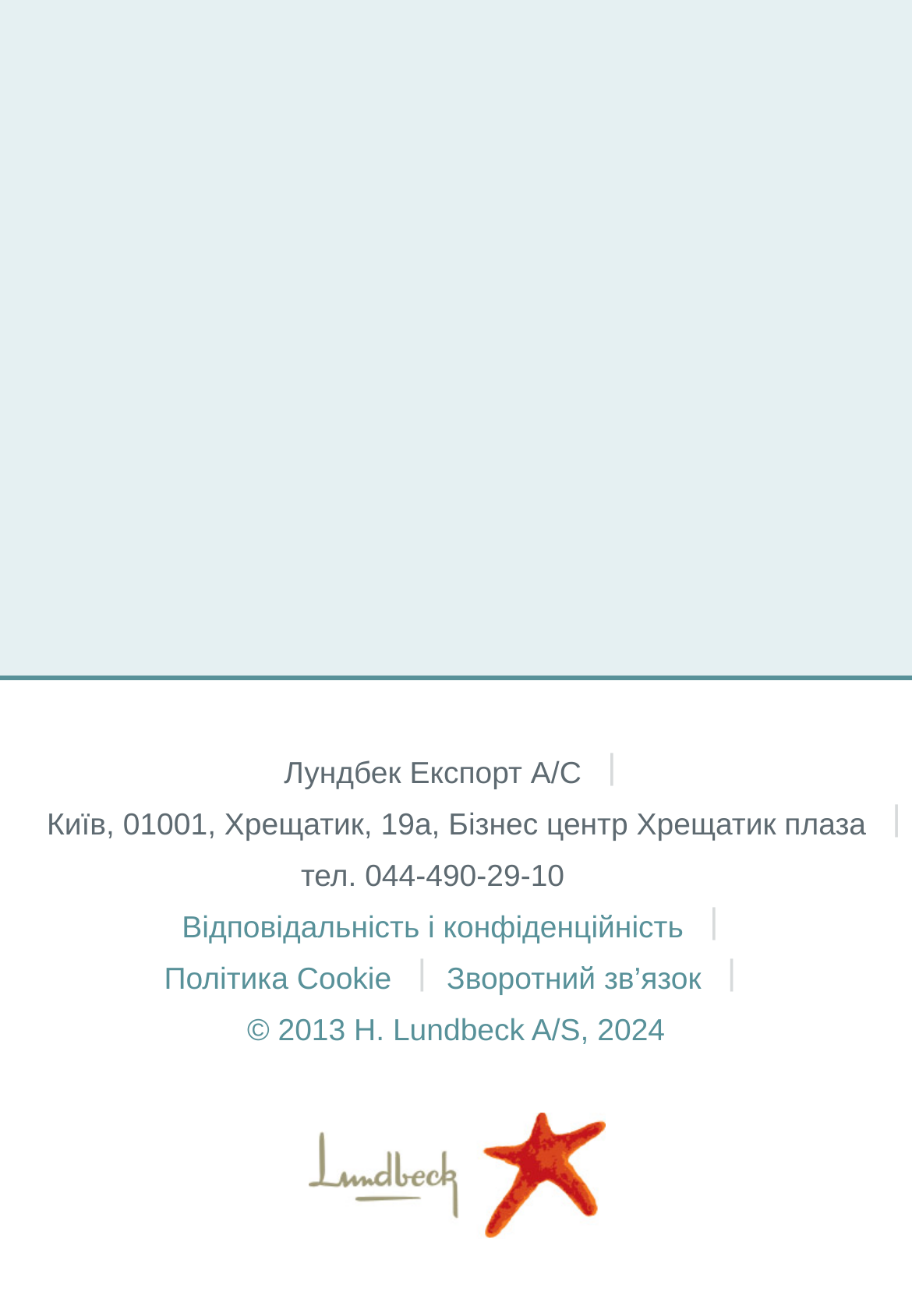Locate the bounding box of the UI element described by: "Політика Cookie" in the given webpage screenshot.

[0.18, 0.725, 0.429, 0.764]